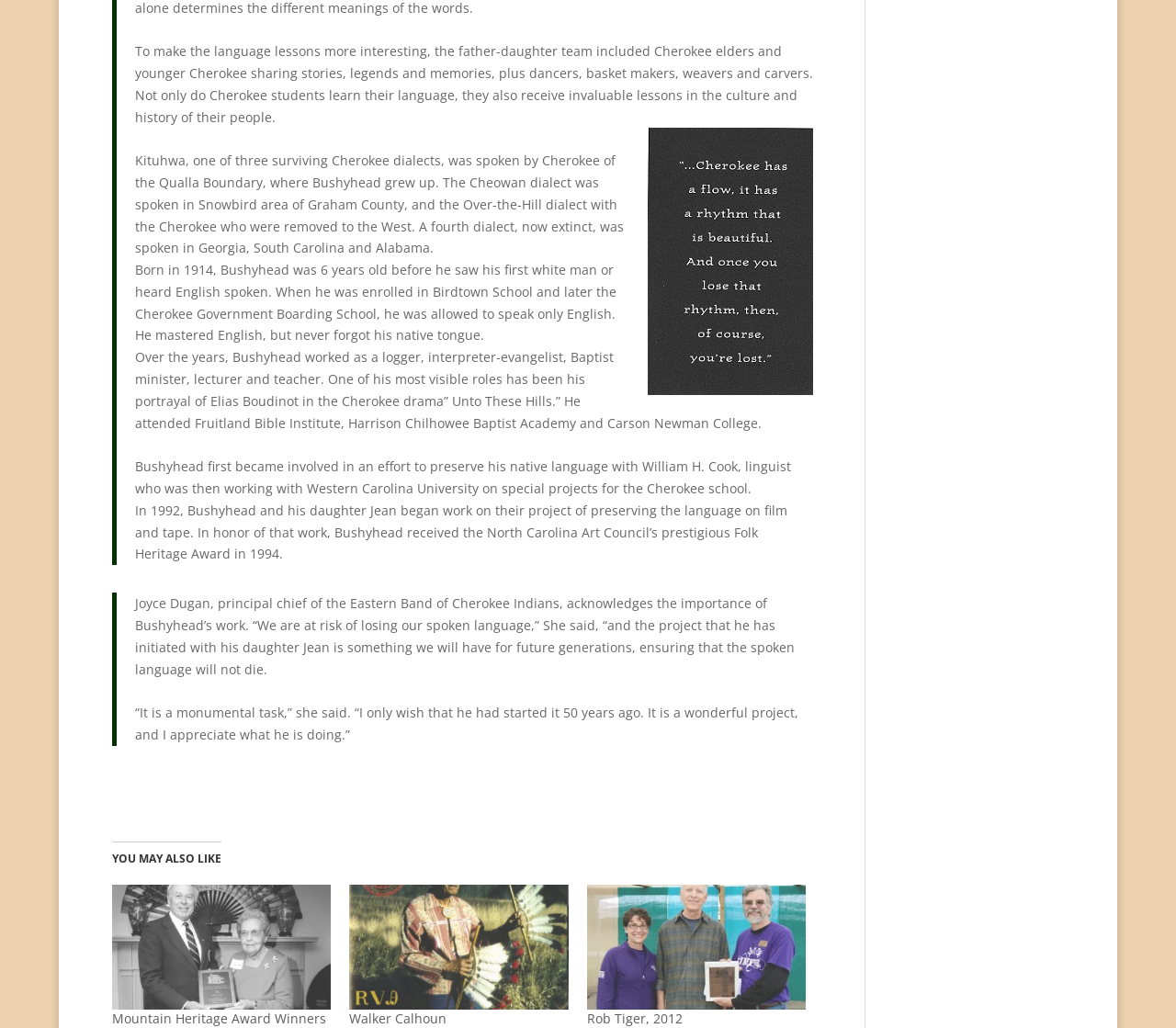What award did Robert Bushyhead receive in 1994?
Answer the question with a single word or phrase, referring to the image.

Folk Heritage Award